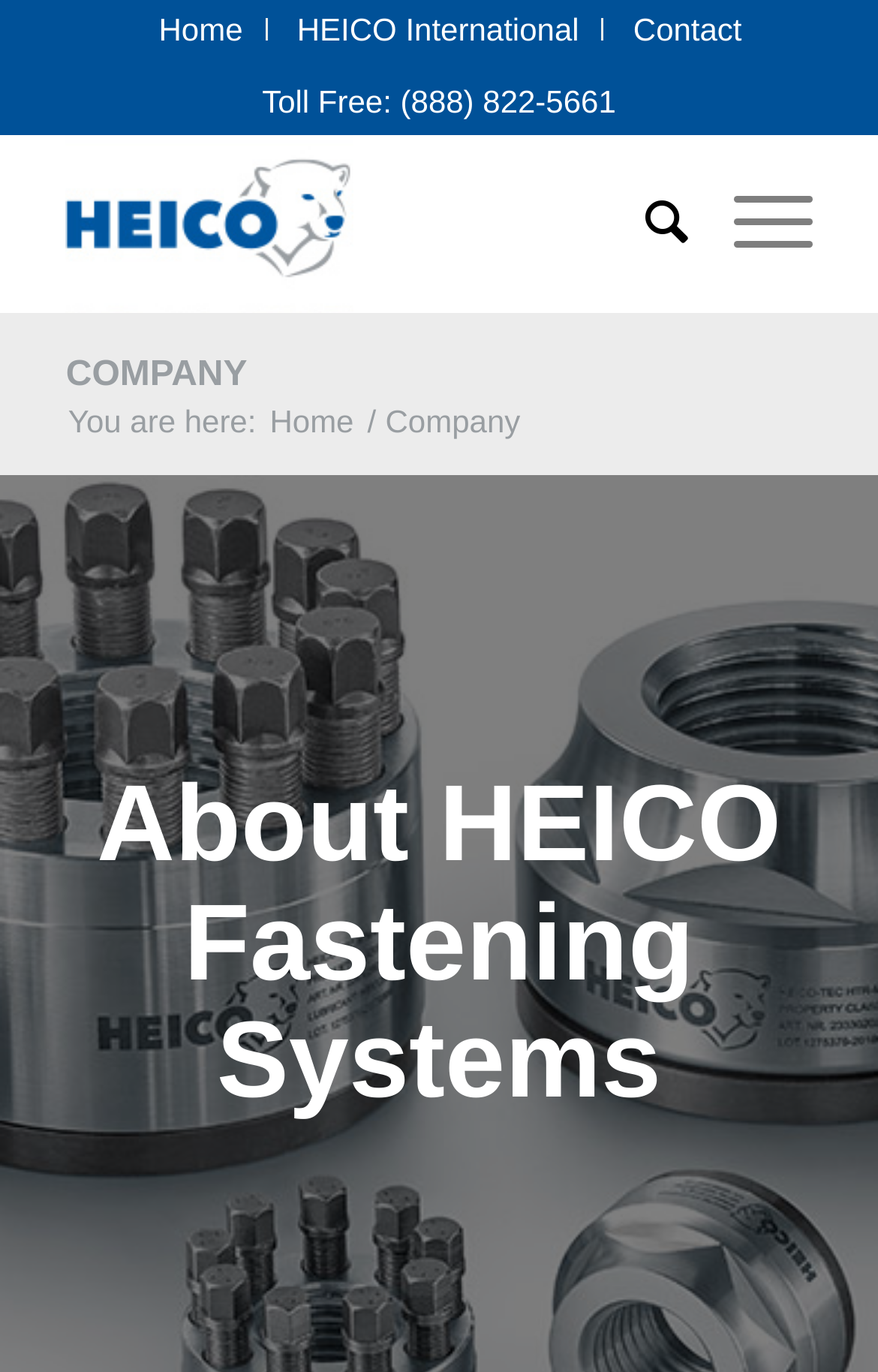Find and provide the bounding box coordinates for the UI element described with: "Menu Menu".

[0.784, 0.097, 0.925, 0.228]